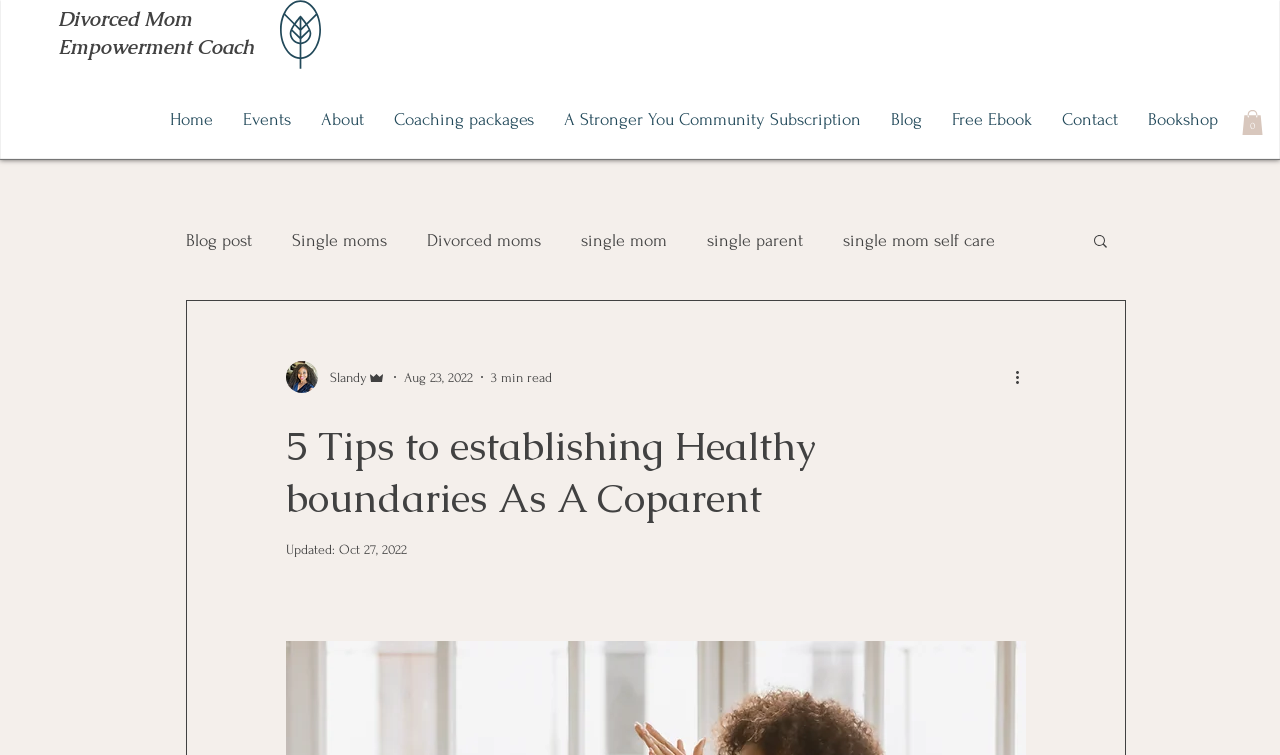What is the name of the empowerment coach?
Using the details from the image, give an elaborate explanation to answer the question.

The name of the empowerment coach can be found in the heading element 'Divorced Mom Empowerment Coach' with bounding box coordinates [0.045, 0.007, 0.287, 0.081].